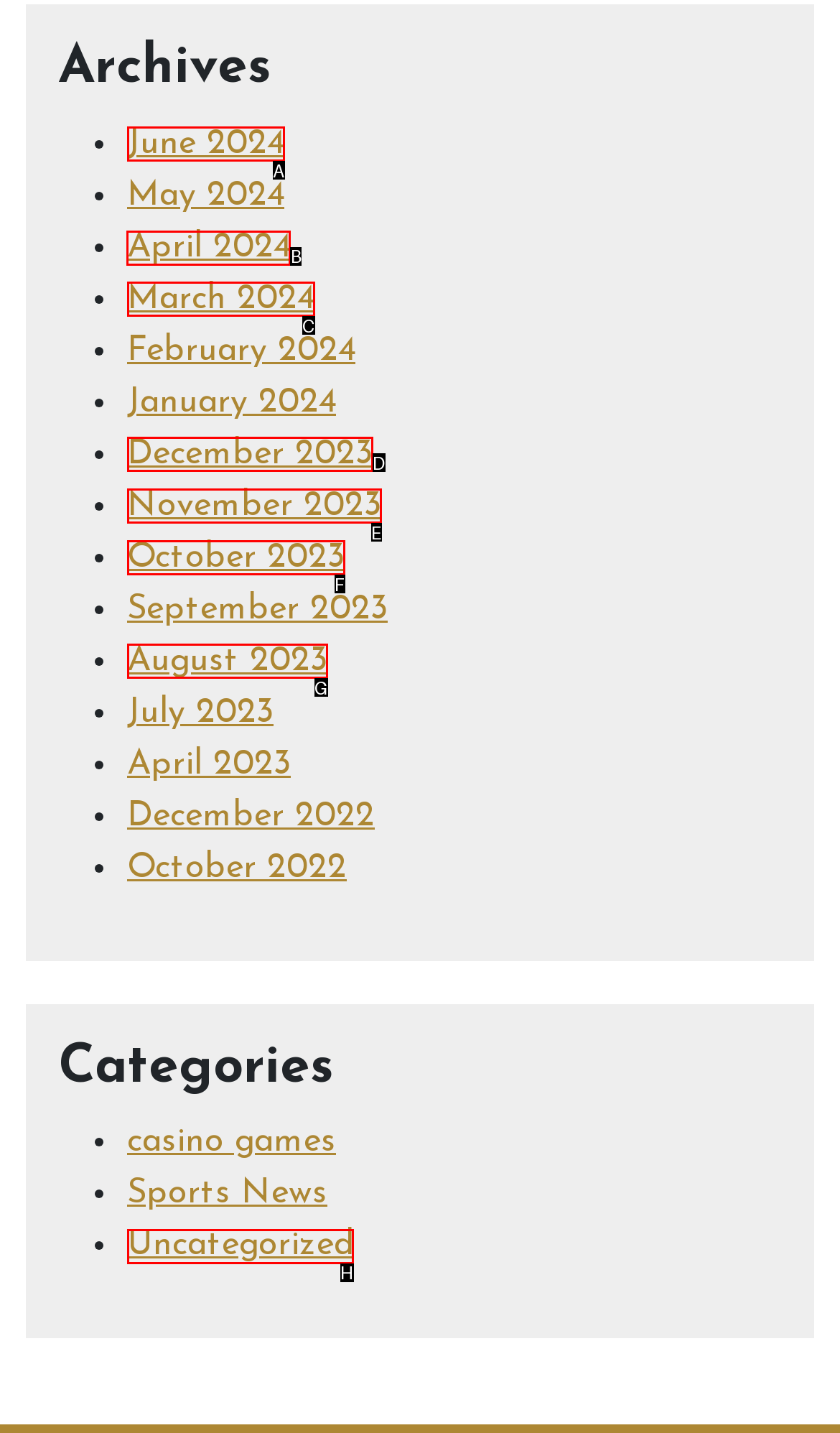Find the option you need to click to complete the following instruction: Click on ARBITRATION AND STRATEGIC LITIGATION
Answer with the corresponding letter from the choices given directly.

None